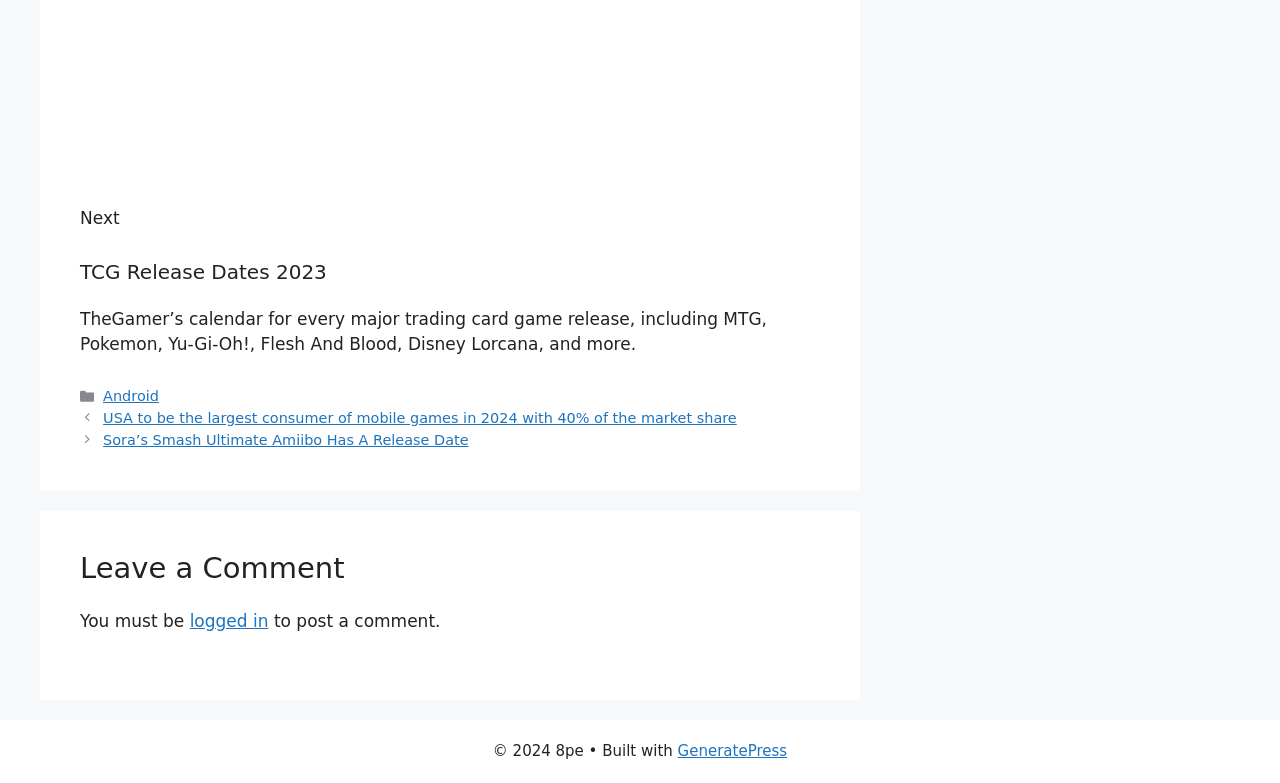Find the bounding box of the UI element described as follows: "logged in".

[0.148, 0.781, 0.21, 0.806]